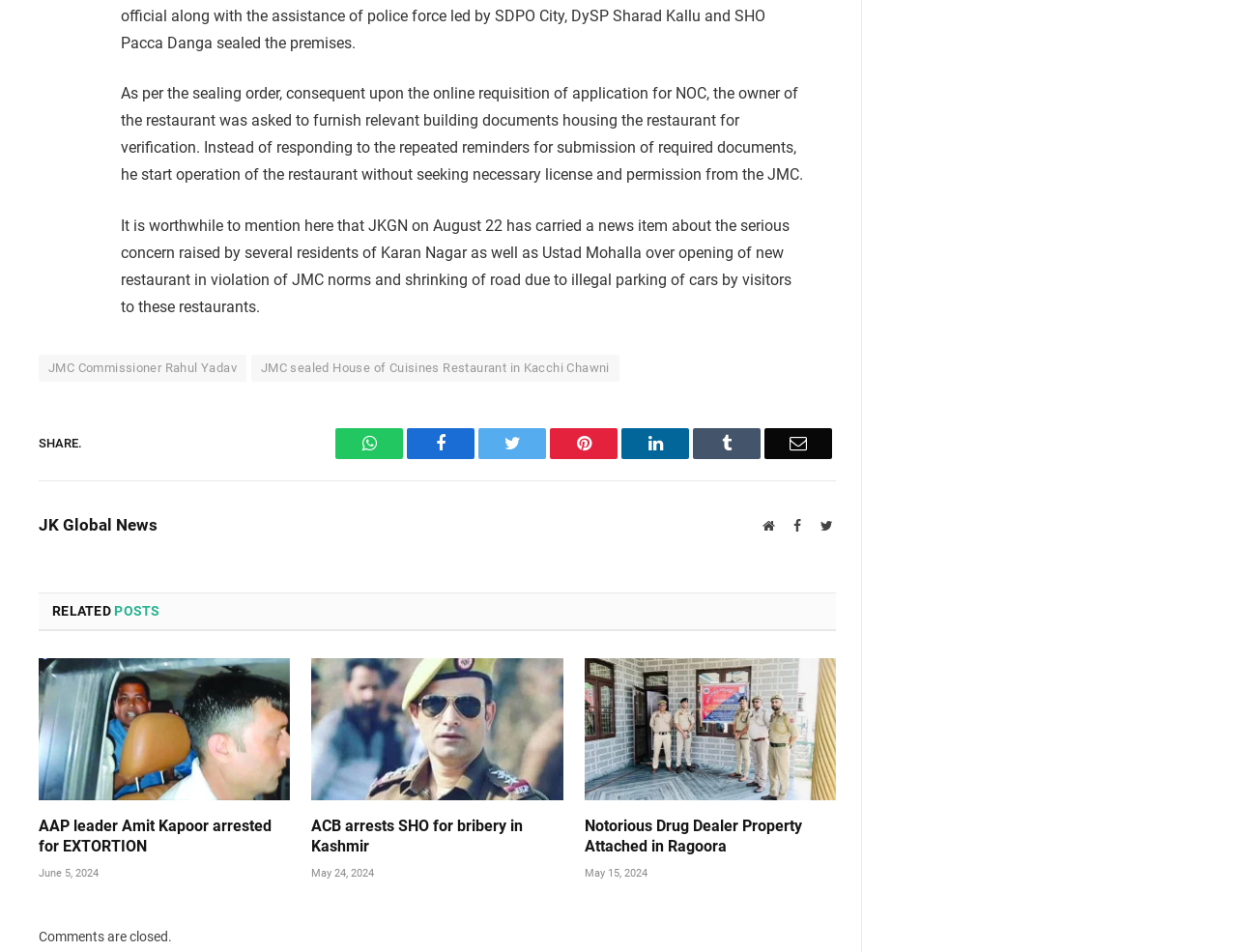Who is the JMC Commissioner mentioned in the article?
From the details in the image, provide a complete and detailed answer to the question.

The article mentions JMC Commissioner Rahul Yadav, which indicates that Rahul Yadav is the Commissioner of the Jammu Municipal Corporation (JMC).